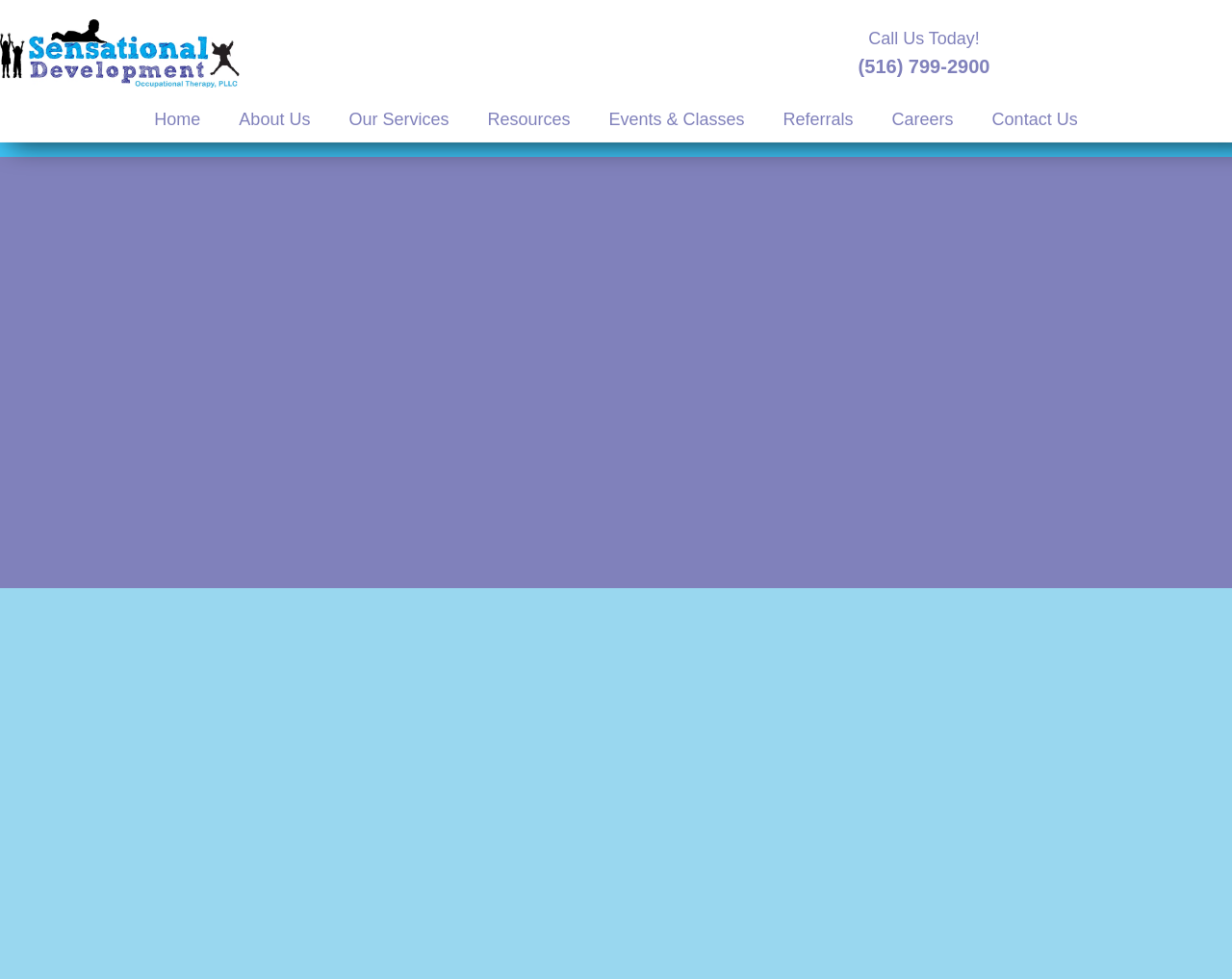Determine the bounding box coordinates of the clickable element to complete this instruction: "go to the about us page". Provide the coordinates in the format of four float numbers between 0 and 1, [left, top, right, bottom].

[0.178, 0.099, 0.268, 0.144]